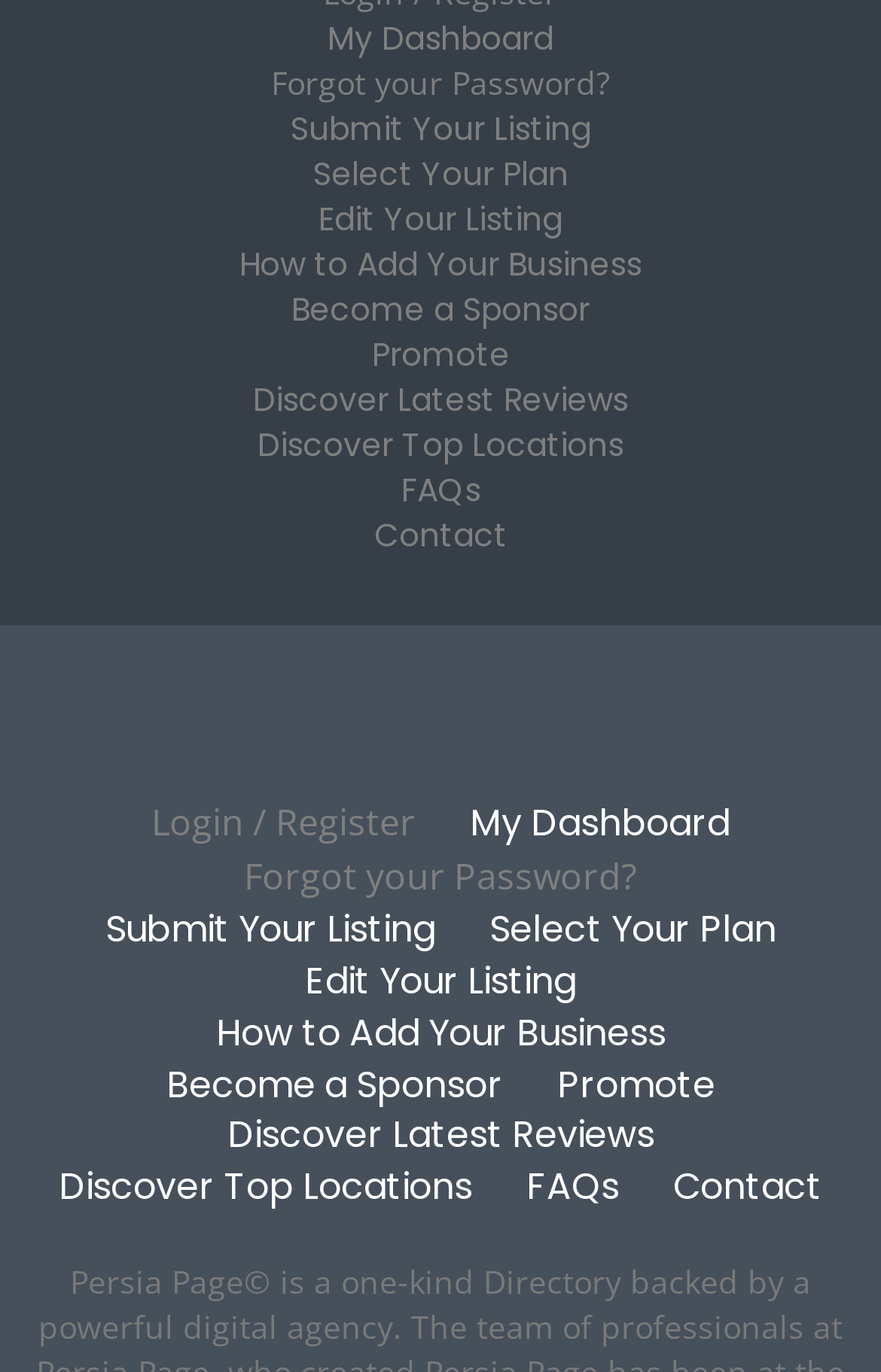Use a single word or phrase to respond to the question:
How many links are there on the webpage?

18